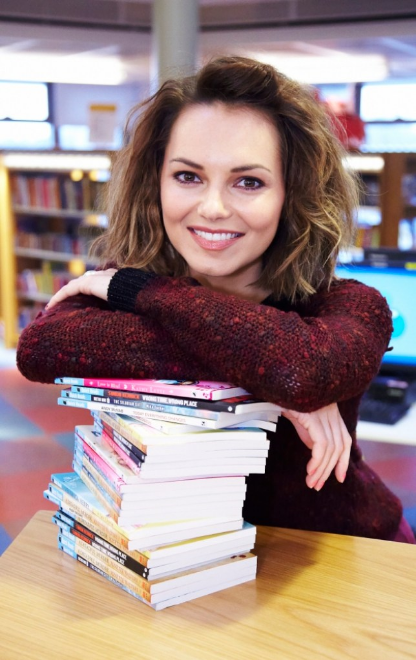Explain the image thoroughly, highlighting all key elements.

The image features actress Kara Tointon smiling warmly as she leans against a stack of colorful books in a library setting. With her arms resting on the books, she exudes a sense of confidence and approachability. Tointon, who has openly shared her experiences with dyslexia, encourages others to embrace reading and the benefits it brings. Dressed in a cozy, maroon sweater, her expressive face reflects her passion for promoting literacy and supporting those who struggle with reading. In the background, soft library shelves filled with books create a welcoming atmosphere, reinforcing her commitment to encouraging reading among her fans and beyond. This moment captures her advocacy efforts, particularly related to the Galaxy Quick Reads initiative, which aims to make reading accessible and enjoyable for all.